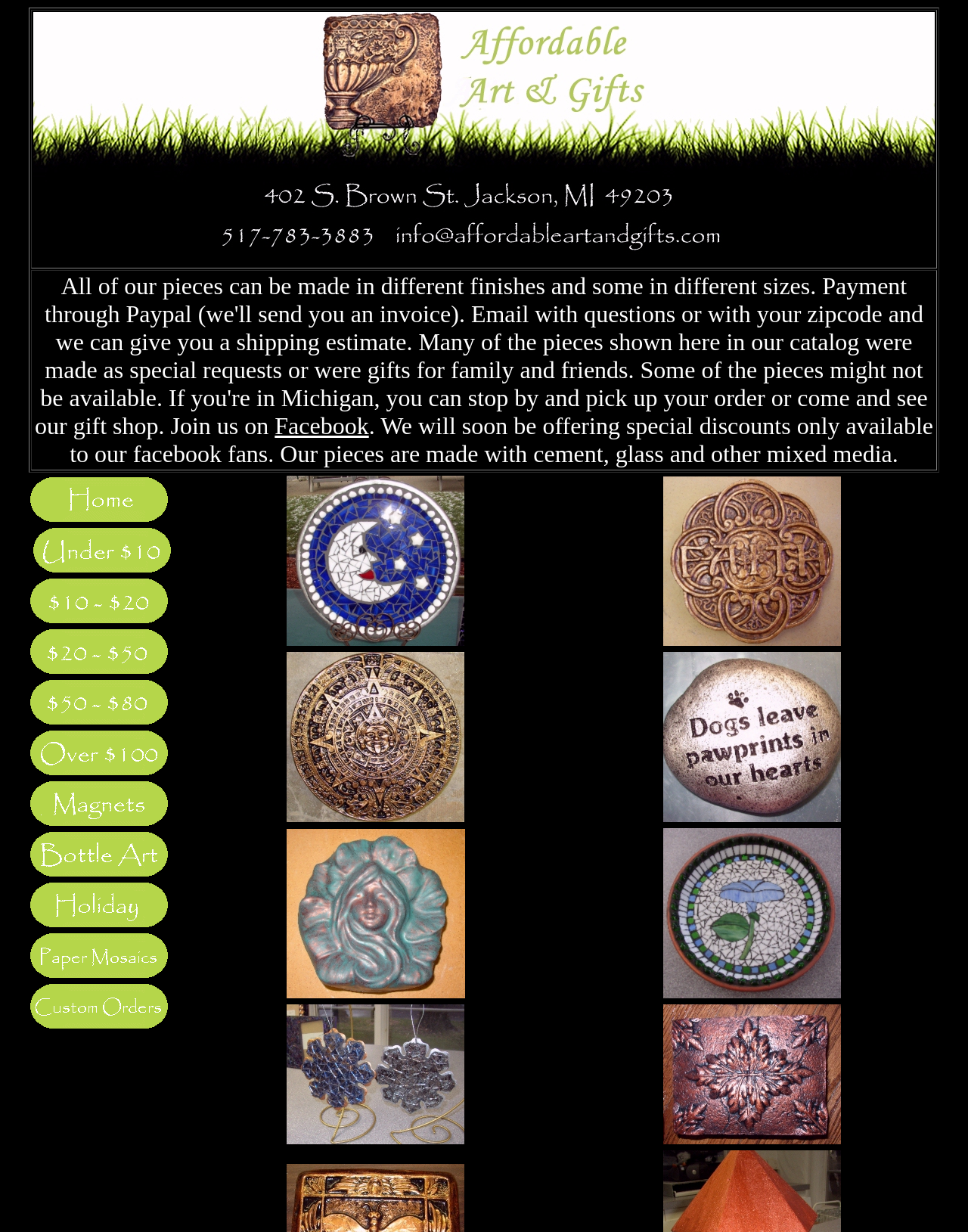What is the purpose of providing a zipcode?
From the details in the image, provide a complete and detailed answer to the question.

The webpage mentions that customers can provide their zipcode to get a shipping estimate, indicating that the zipcode is used to calculate the shipping cost.